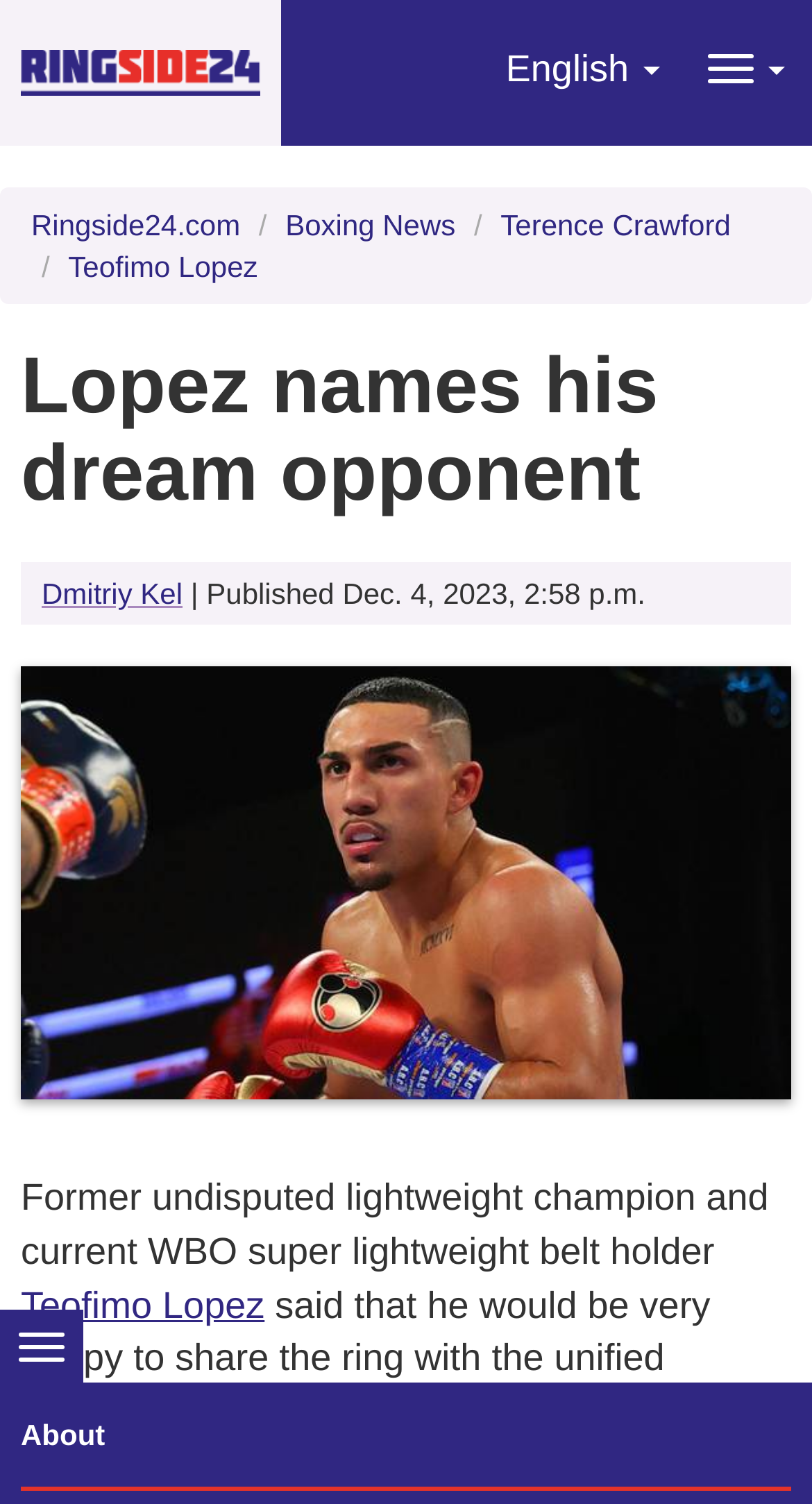Identify the bounding box coordinates of the region that should be clicked to execute the following instruction: "Read about the author".

[0.026, 0.943, 0.129, 0.965]